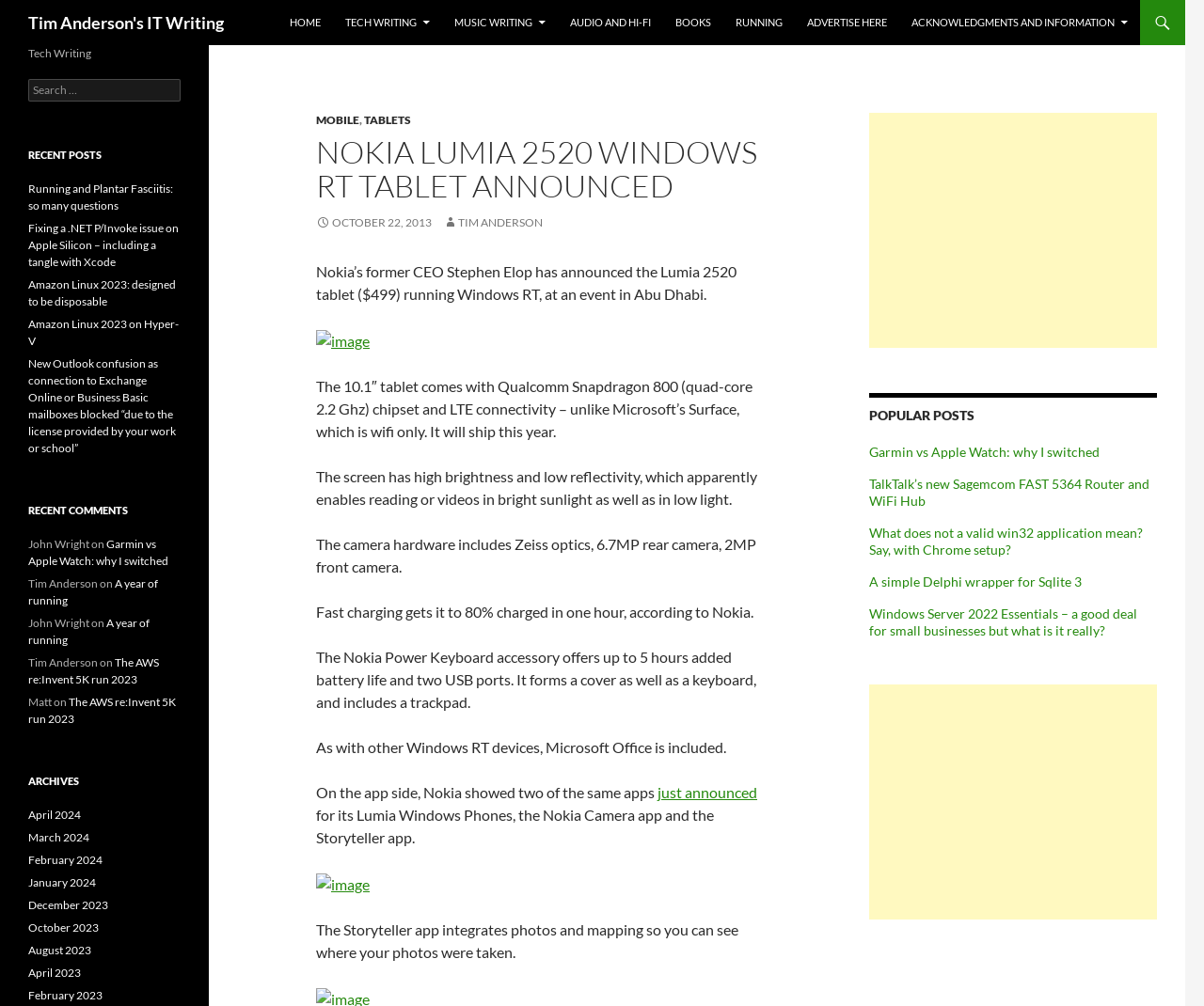What is included with Windows RT devices? Using the information from the screenshot, answer with a single word or phrase.

Microsoft Office